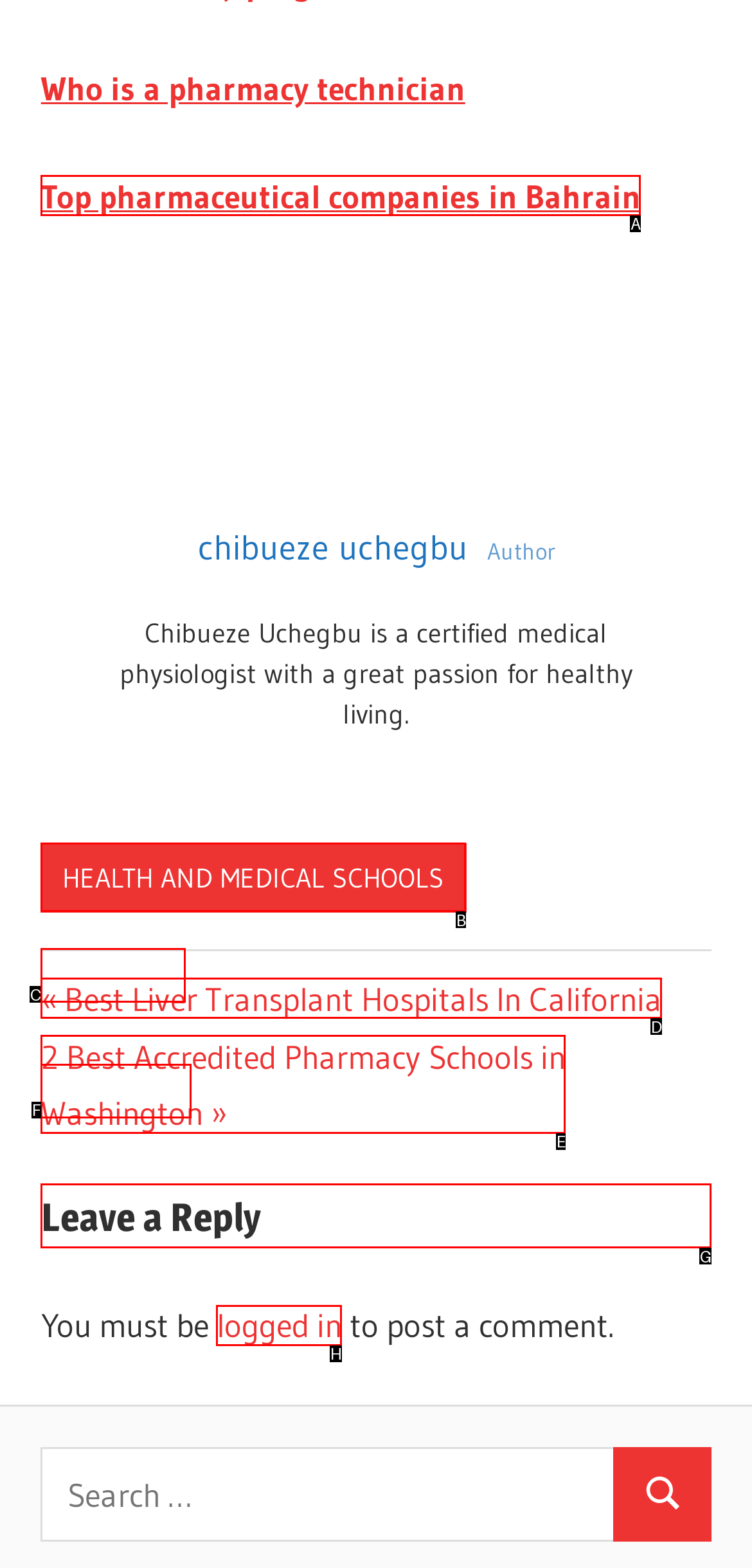Point out which HTML element you should click to fulfill the task: Leave a reply.
Provide the option's letter from the given choices.

G